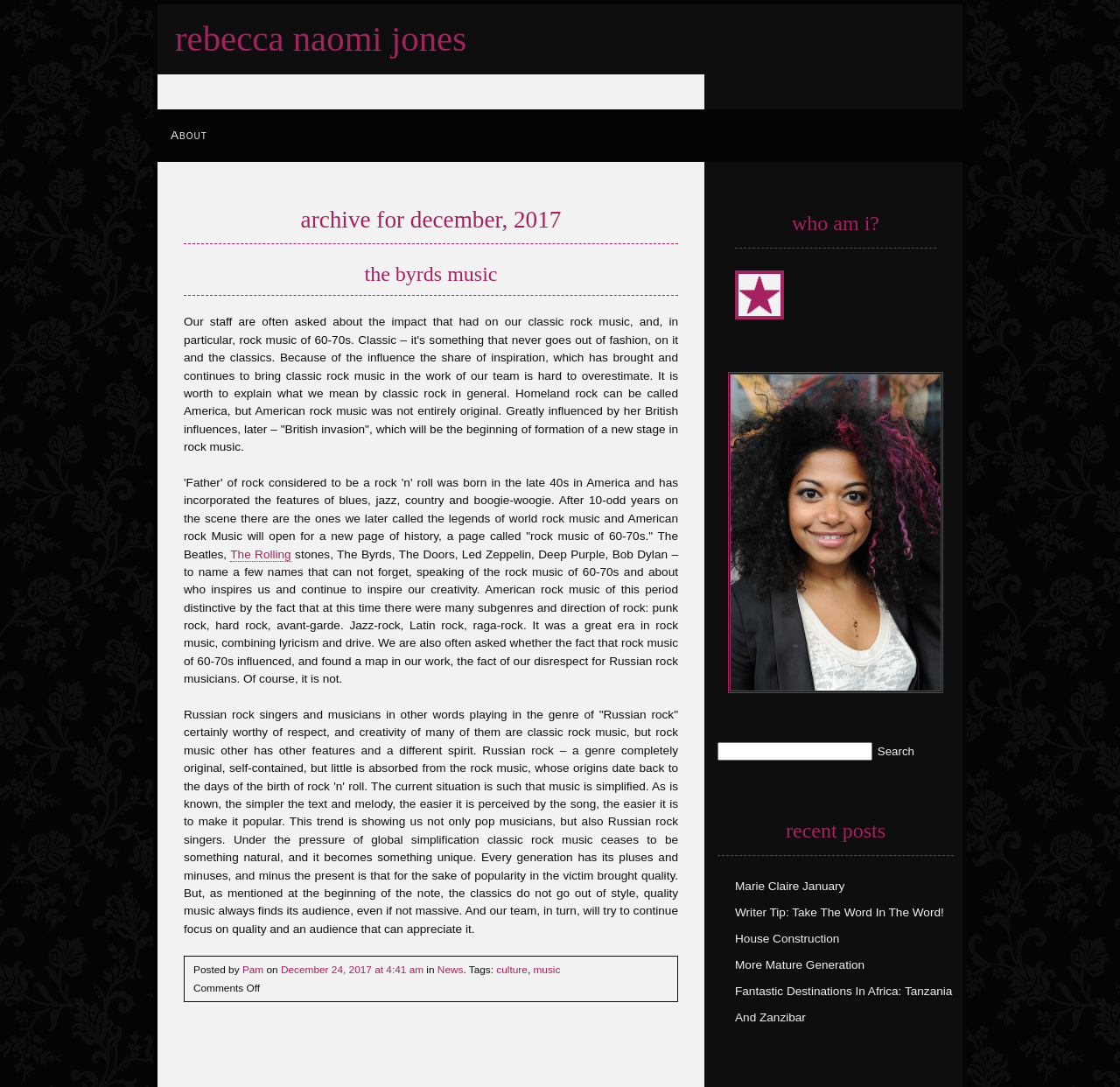What is the name of the person mentioned in the heading?
Examine the webpage screenshot and provide an in-depth answer to the question.

I found the answer by looking at the heading element with the text 'Rebecca Naomi Jones' which is located at the top of the webpage.